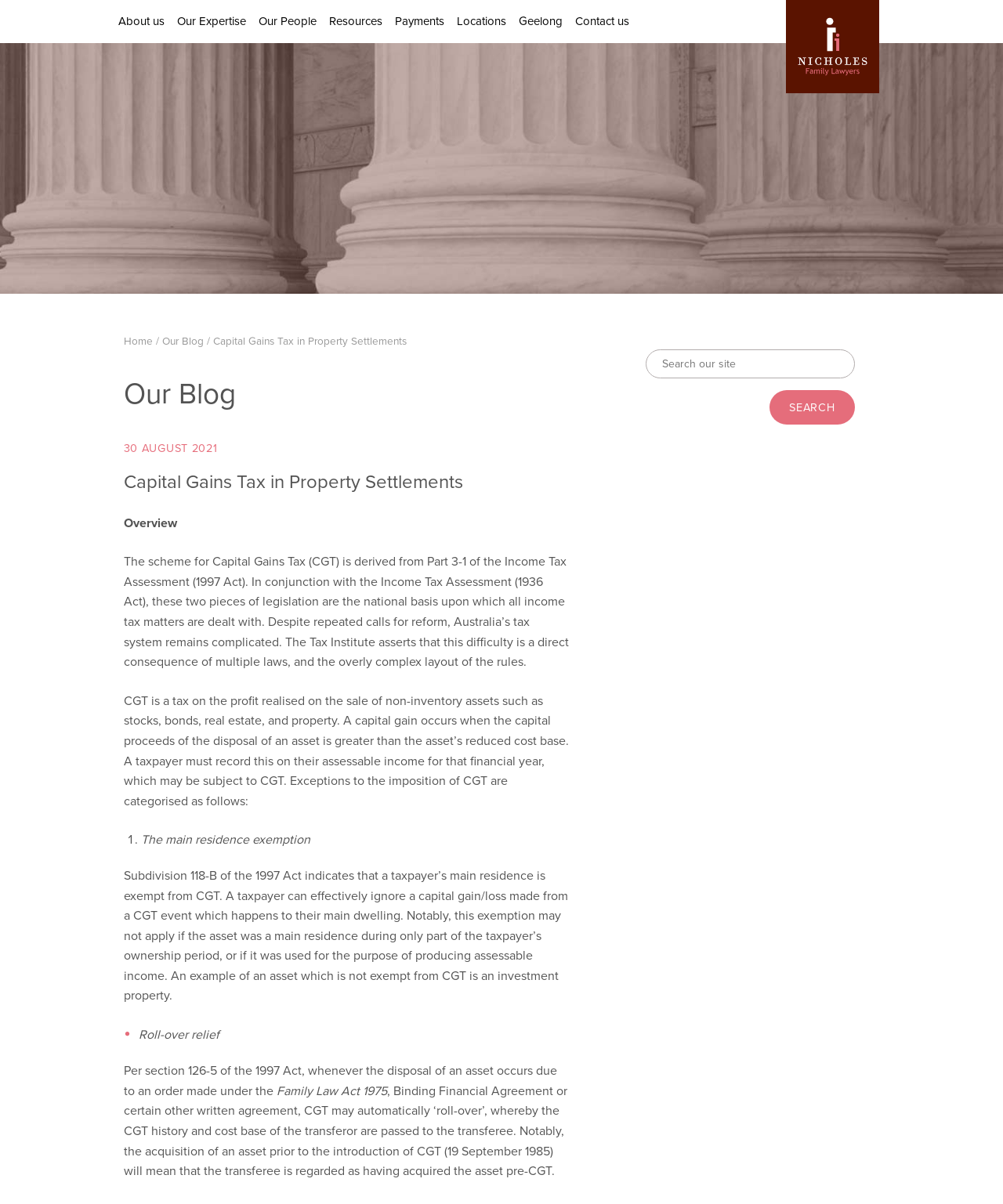What is the purpose of the 'Search our site' textbox?
Refer to the image and offer an in-depth and detailed answer to the question.

The 'Search our site' textbox is located in the top right corner of the webpage, and it is accompanied by a 'Search' button. The purpose of this textbox is to allow users to search for specific content within the website.